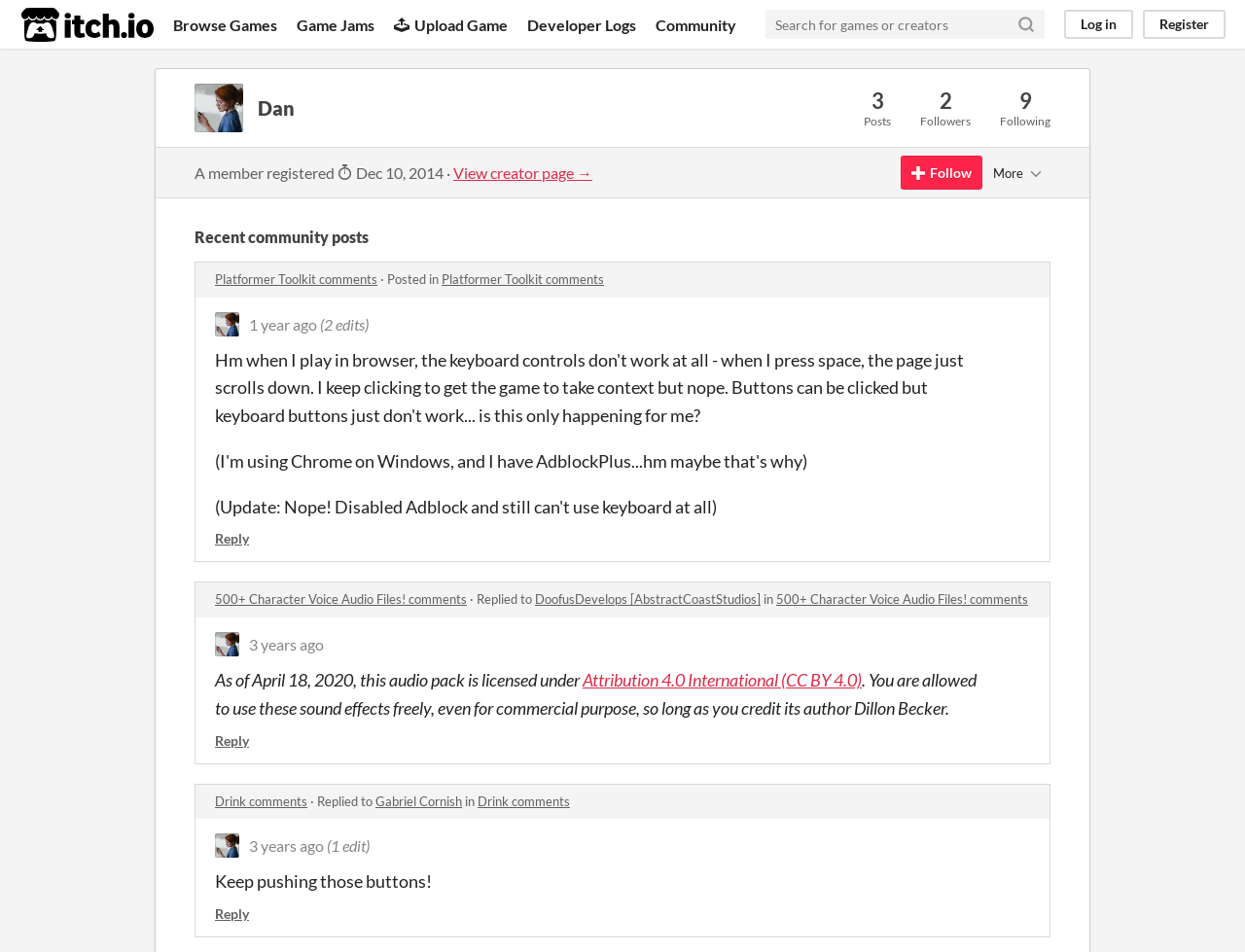Using the details from the image, please elaborate on the following question: What is the title of the latest community post?

The title of the latest community post can be found in the link element with the text 'Platformer Toolkit comments' located in the 'Recent community posts' section of the webpage.